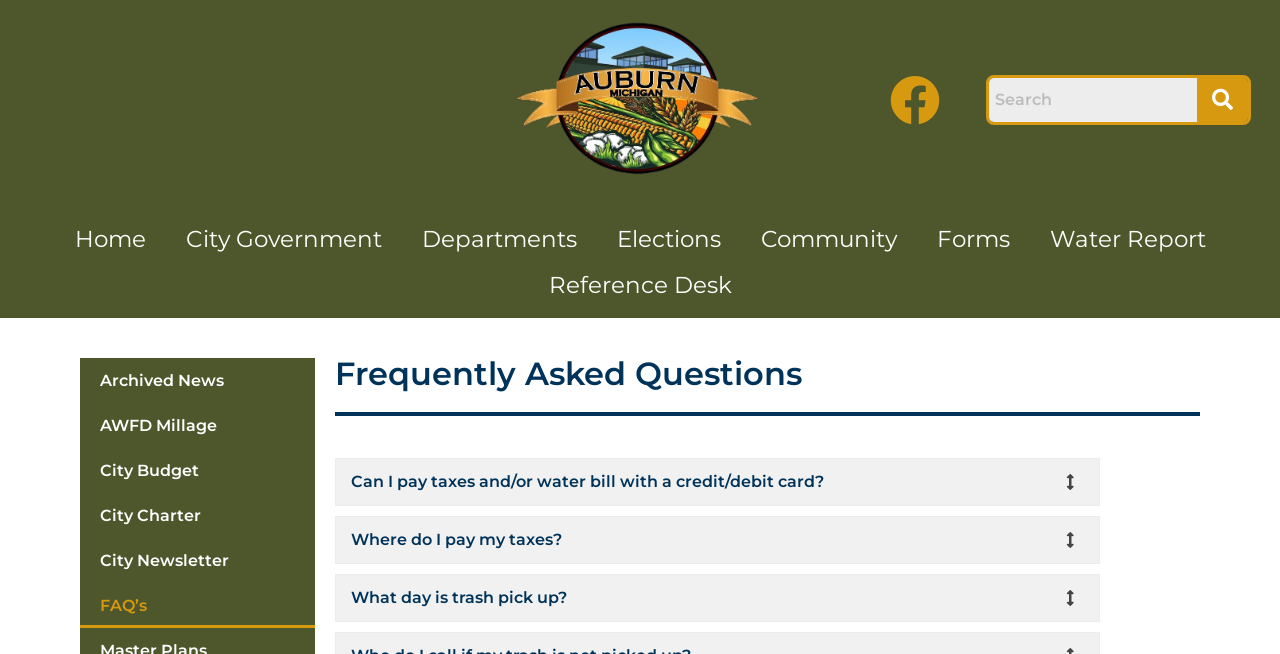Is there a search box on the webpage?
Look at the screenshot and give a one-word or phrase answer.

Yes